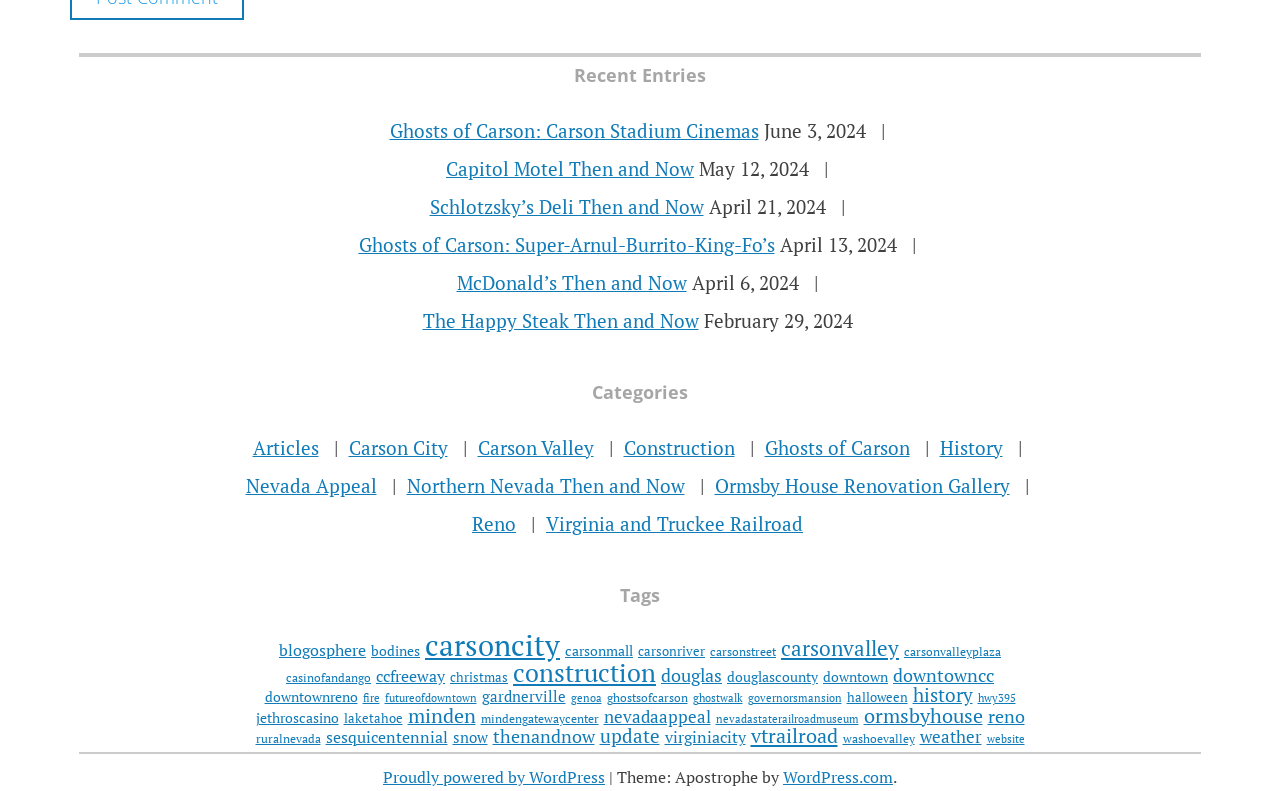What is the theme of the website?
Answer the question based on the image using a single word or a brief phrase.

Apostrophe